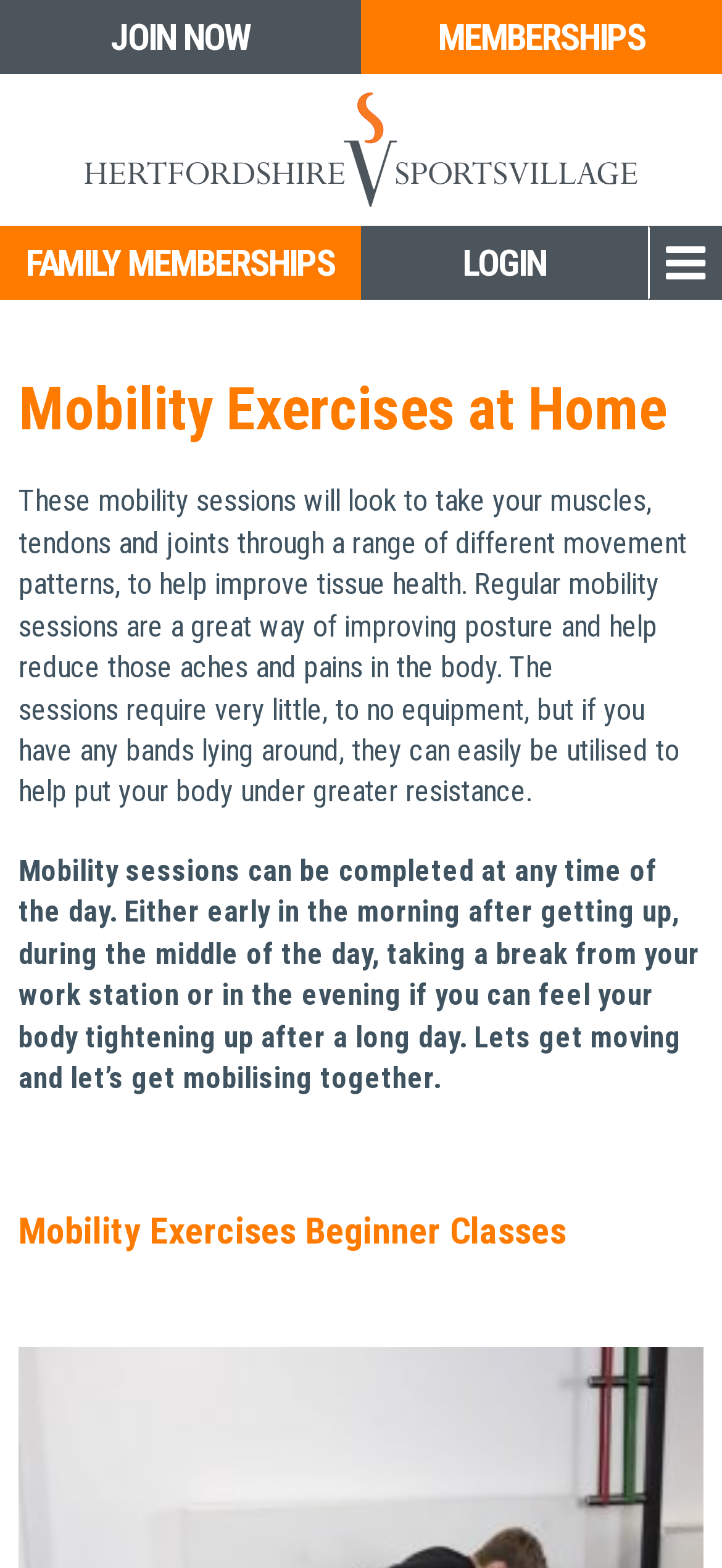Refer to the image and provide an in-depth answer to the question:
What is the logo at the top of the page?

The logo at the top of the page is the 'Herts Logo', which is an image element on the webpage.